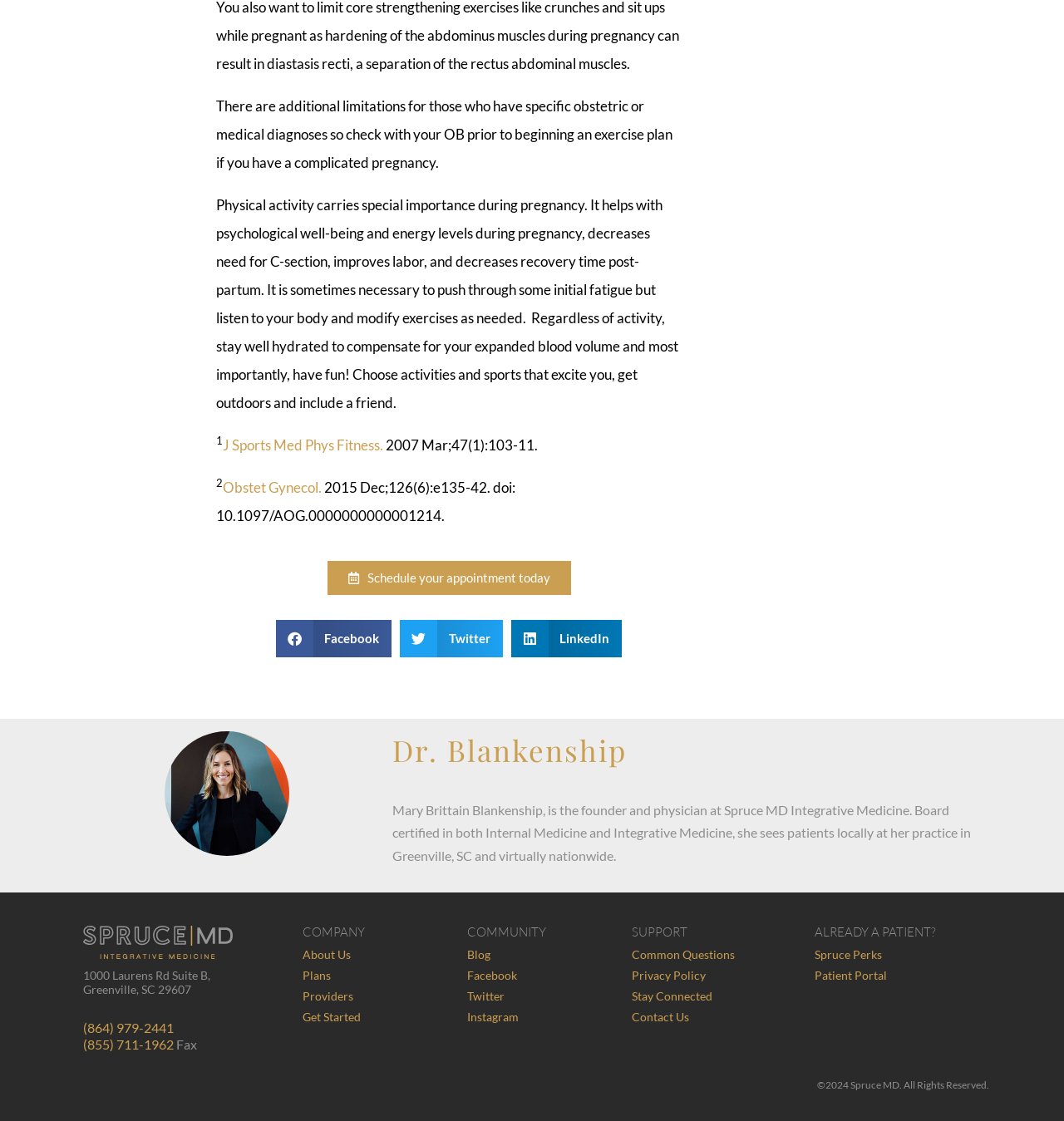Carefully examine the image and provide an in-depth answer to the question: What is the phone number for Spruce MD Integrative Medicine?

The phone number is provided in the text, which can be used to contact Spruce MD Integrative Medicine.